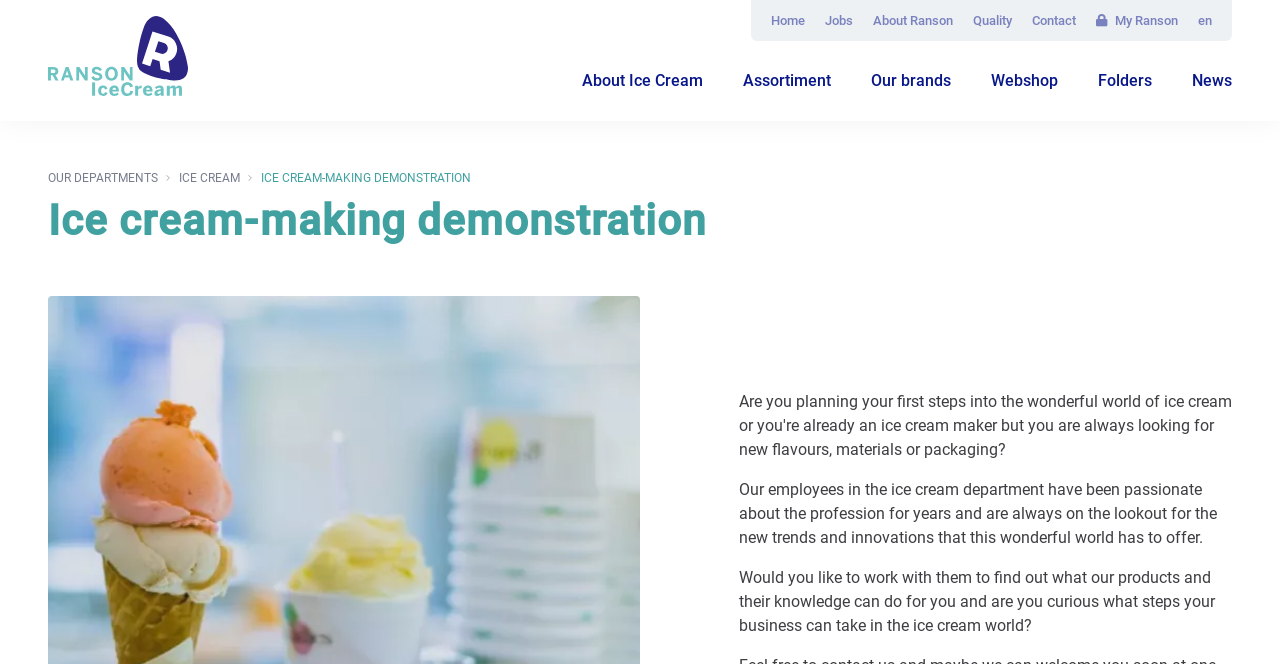Determine the bounding box coordinates of the region that needs to be clicked to achieve the task: "Click the About Ranson link".

[0.674, 0.006, 0.752, 0.056]